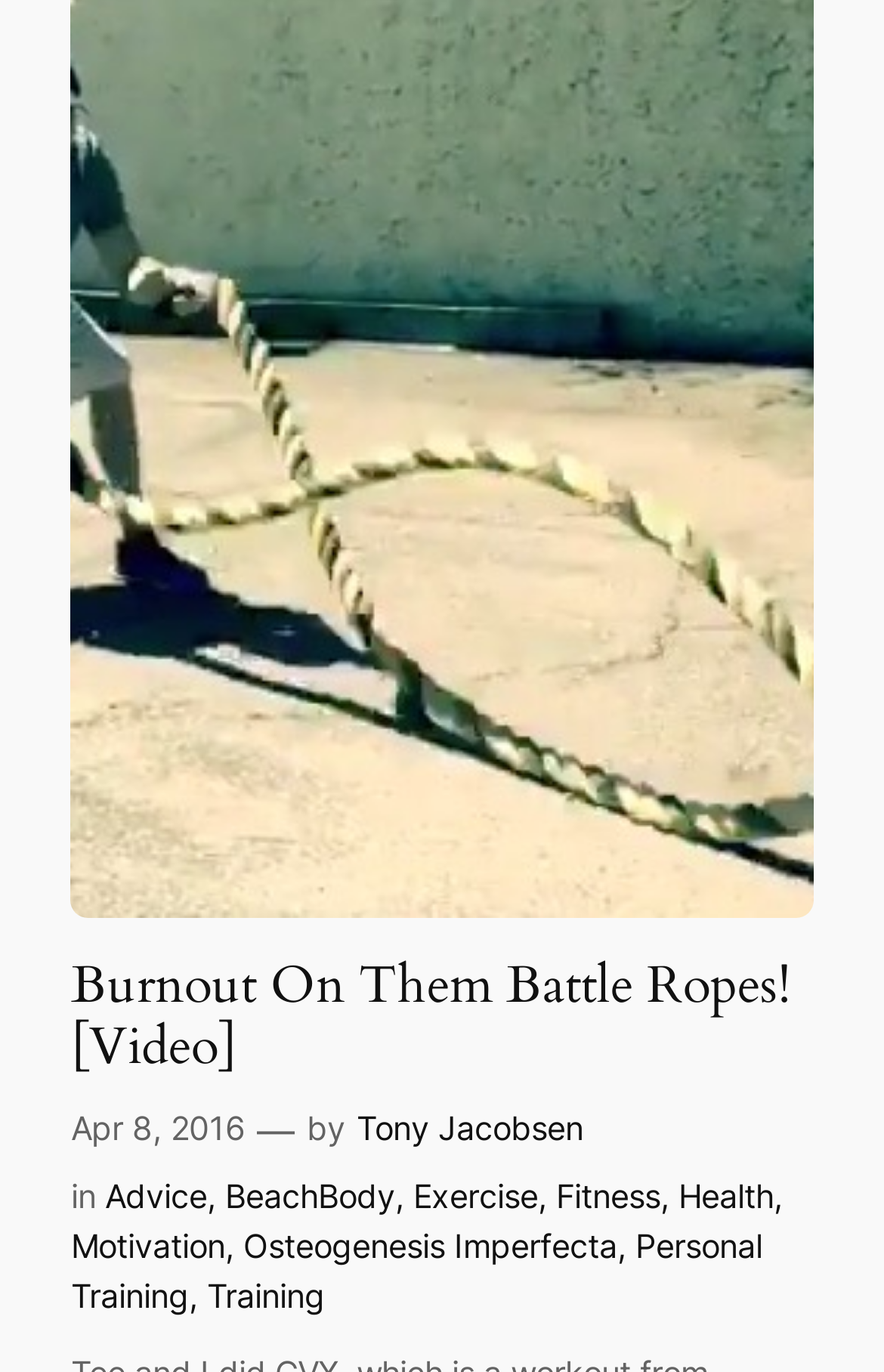Could you provide the bounding box coordinates for the portion of the screen to click to complete this instruction: "Visit Tony Jacobsen's profile"?

[0.403, 0.808, 0.66, 0.837]